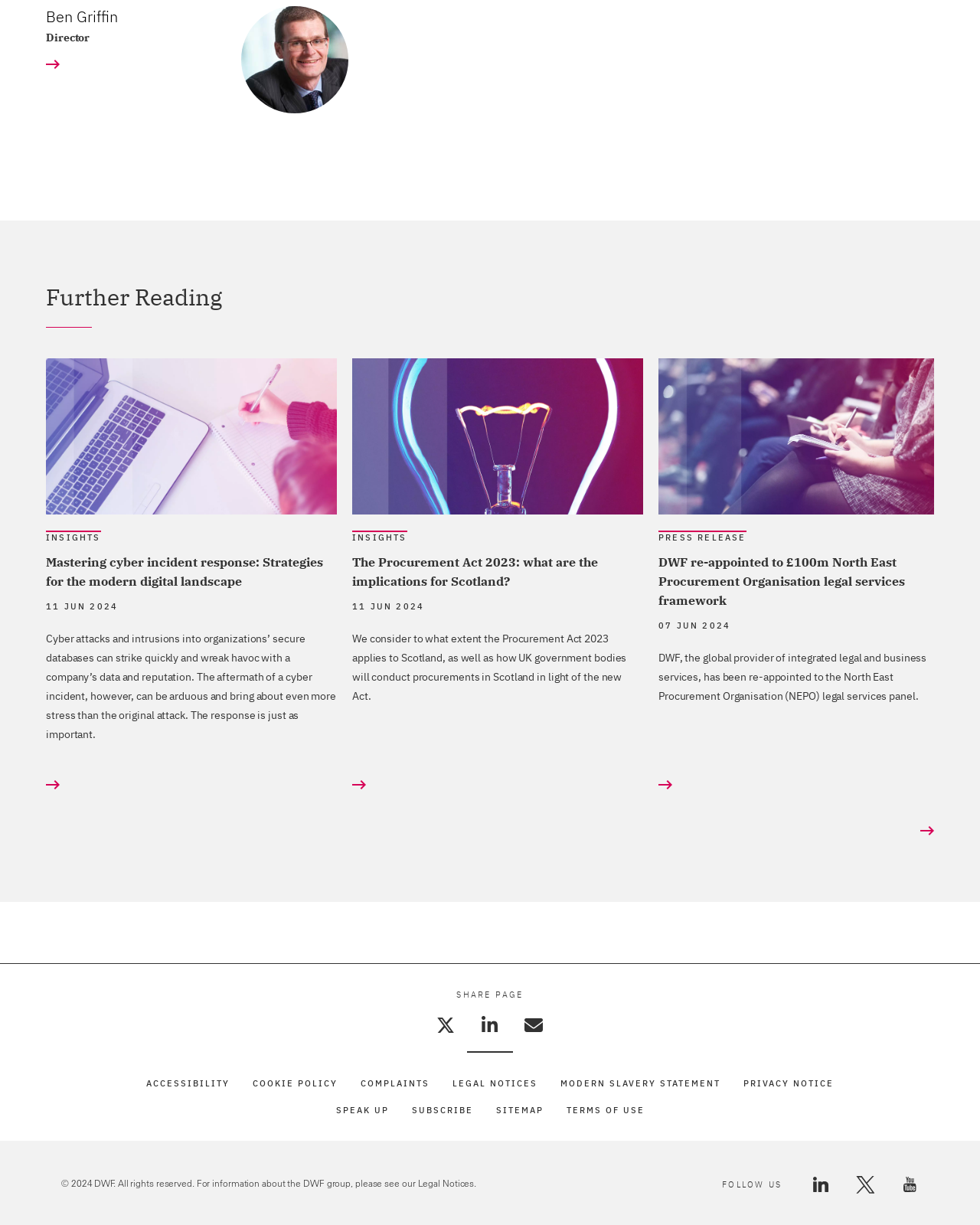Determine the bounding box coordinates of the clickable region to execute the instruction: "Share the page on Twitter". The coordinates should be four float numbers between 0 and 1, denoted as [left, top, right, bottom].

[0.438, 0.825, 0.472, 0.85]